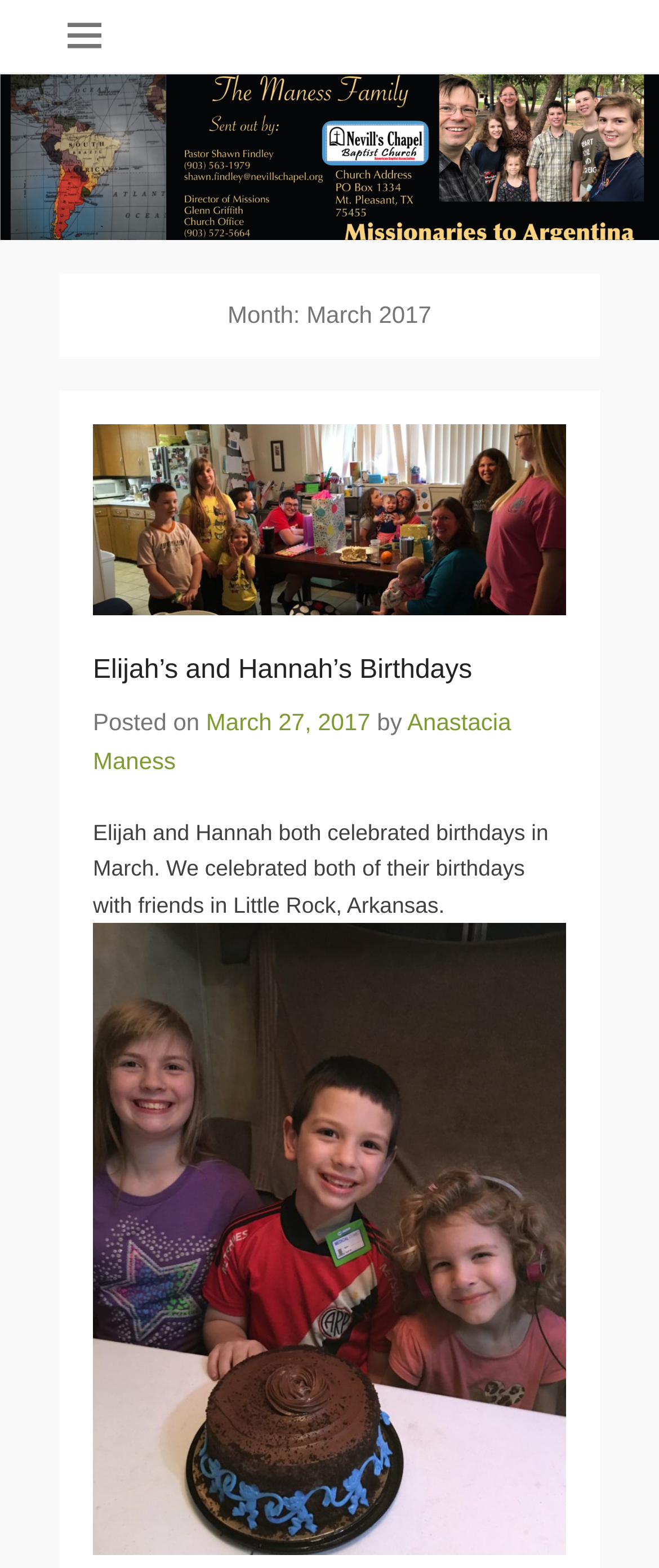Please extract the title of the webpage.

Month: March 2017